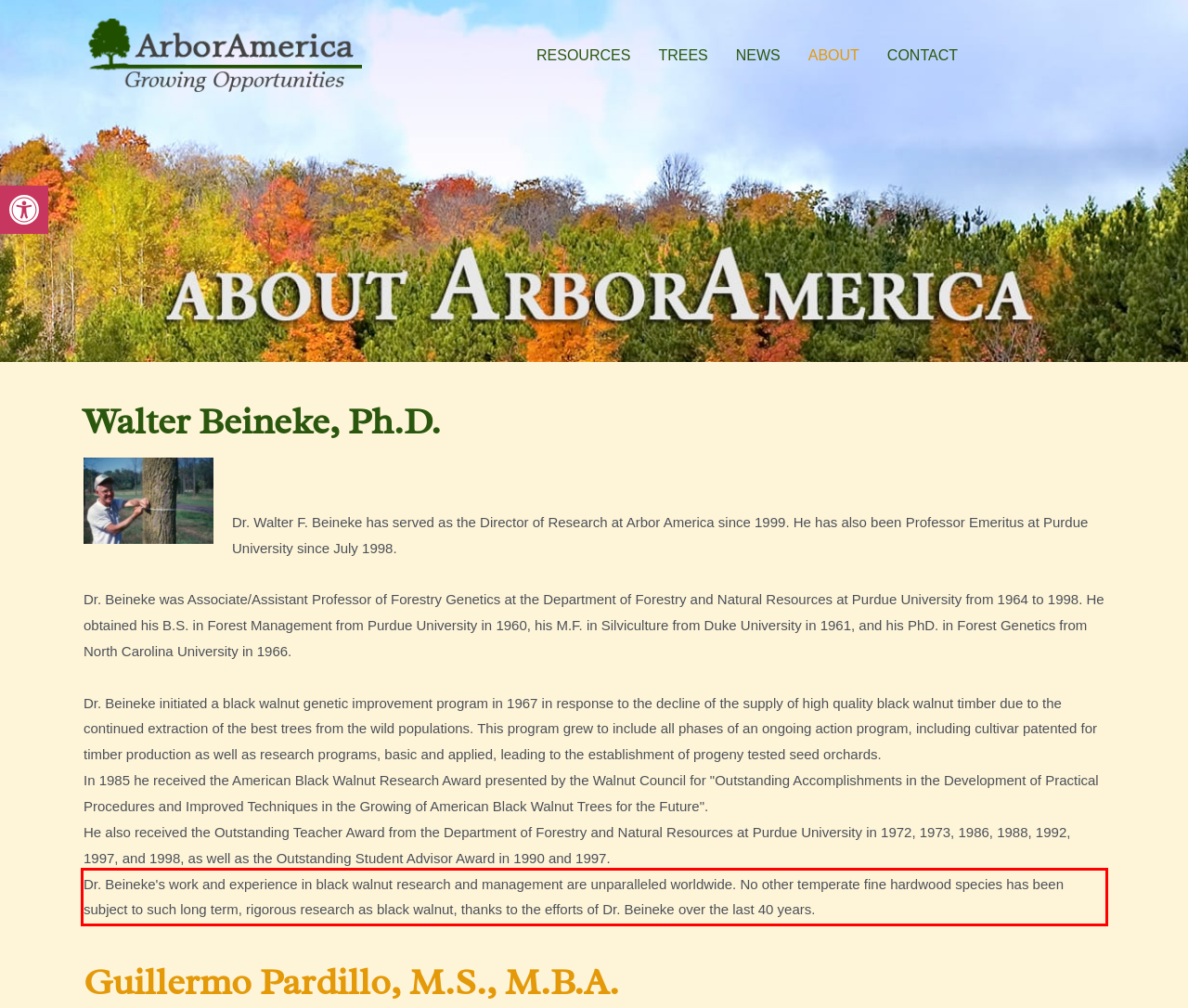You are provided with a screenshot of a webpage that includes a UI element enclosed in a red rectangle. Extract the text content inside this red rectangle.

Dr. Beineke's work and experience in black walnut research and management are unparalleled worldwide. No other temperate fine hardwood species has been subject to such long term, rigorous research as black walnut, thanks to the efforts of Dr. Beineke over the last 40 years.